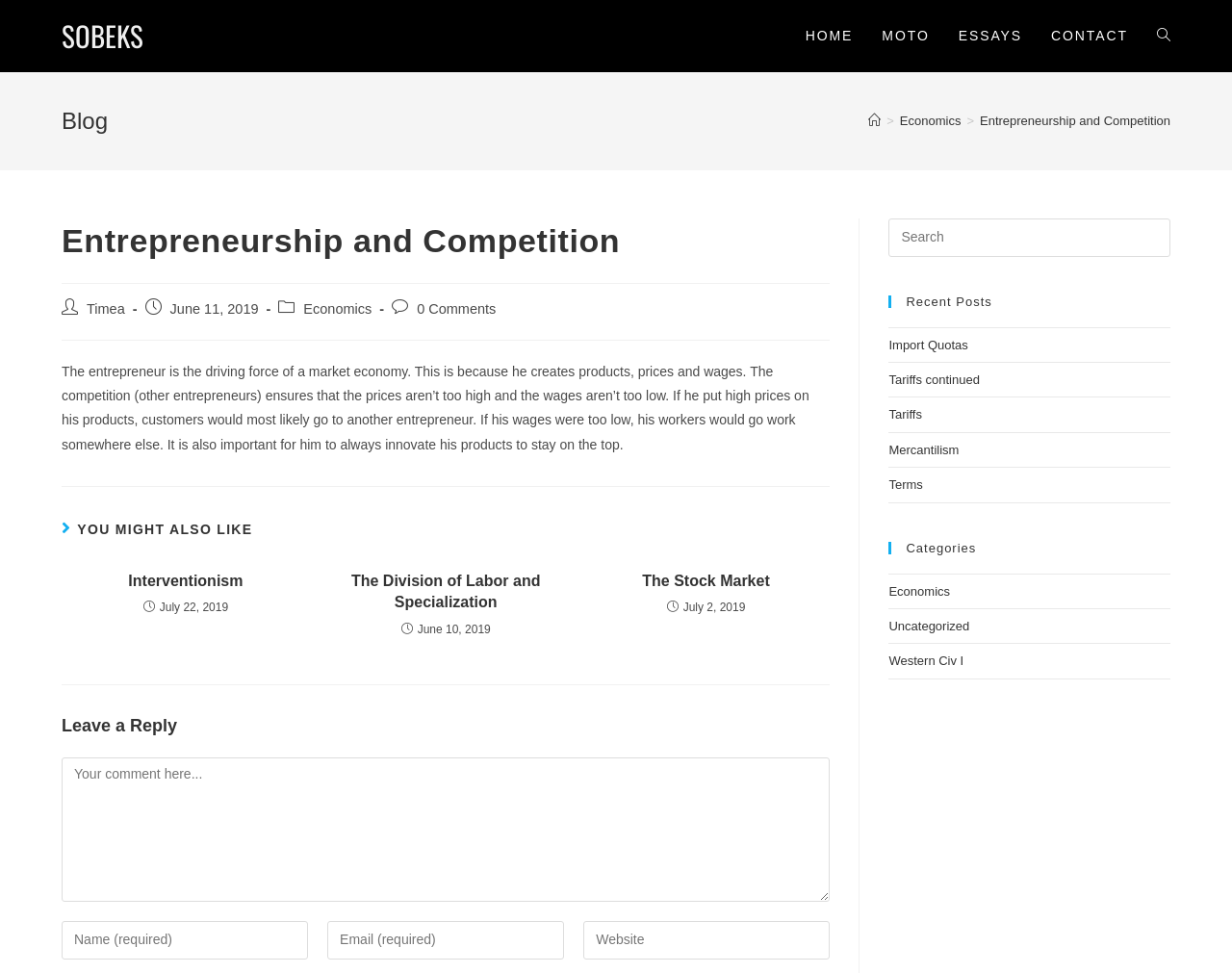What is the category of the current post?
Ensure your answer is thorough and detailed.

I determined the category of the current post by looking at the breadcrumbs navigation, which shows 'Home > Economics > Entrepreneurship and Competition'. Therefore, the category of the current post is Economics.